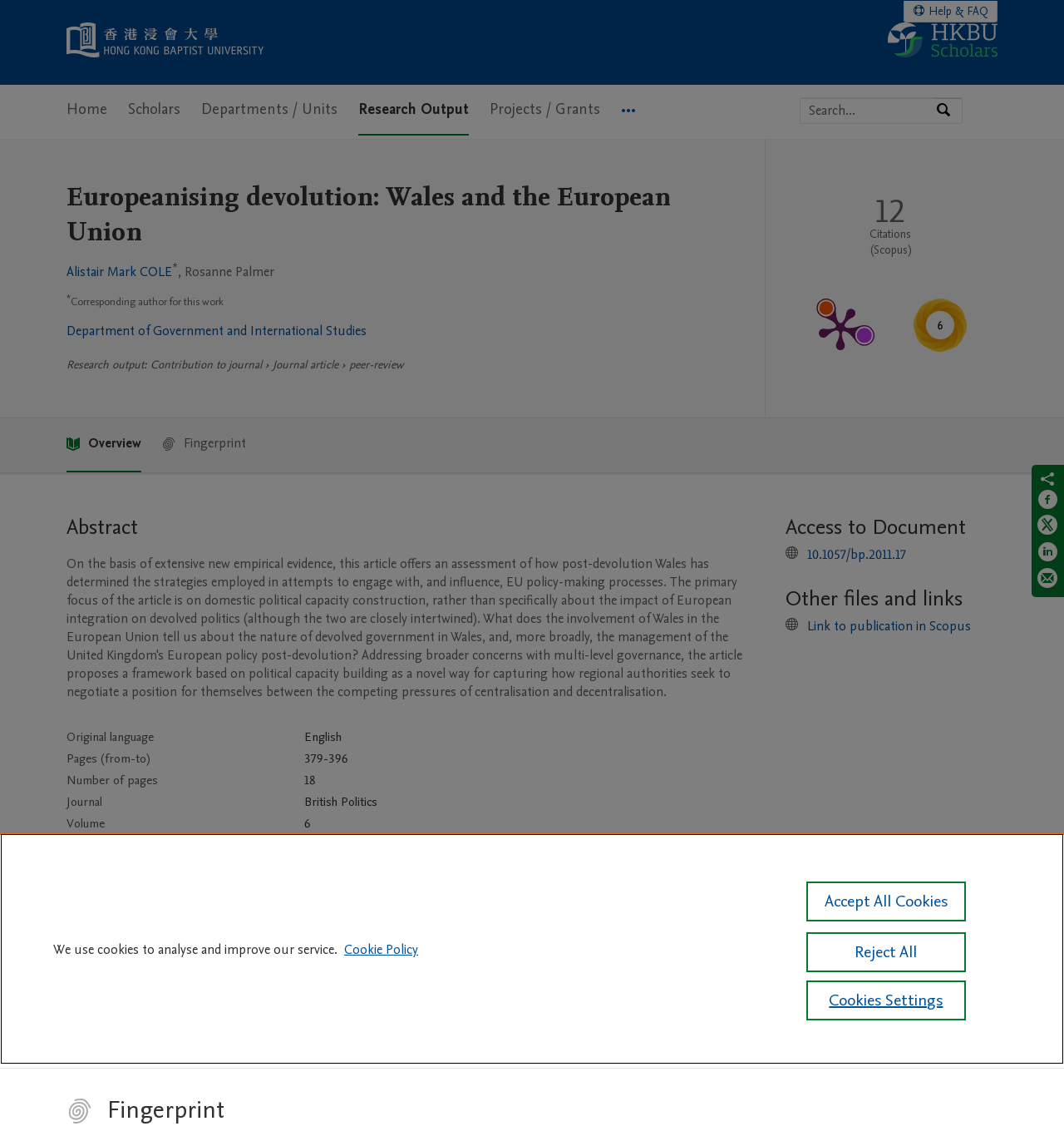Please find and generate the text of the main heading on the webpage.

Europeanising devolution: Wales and the European Union